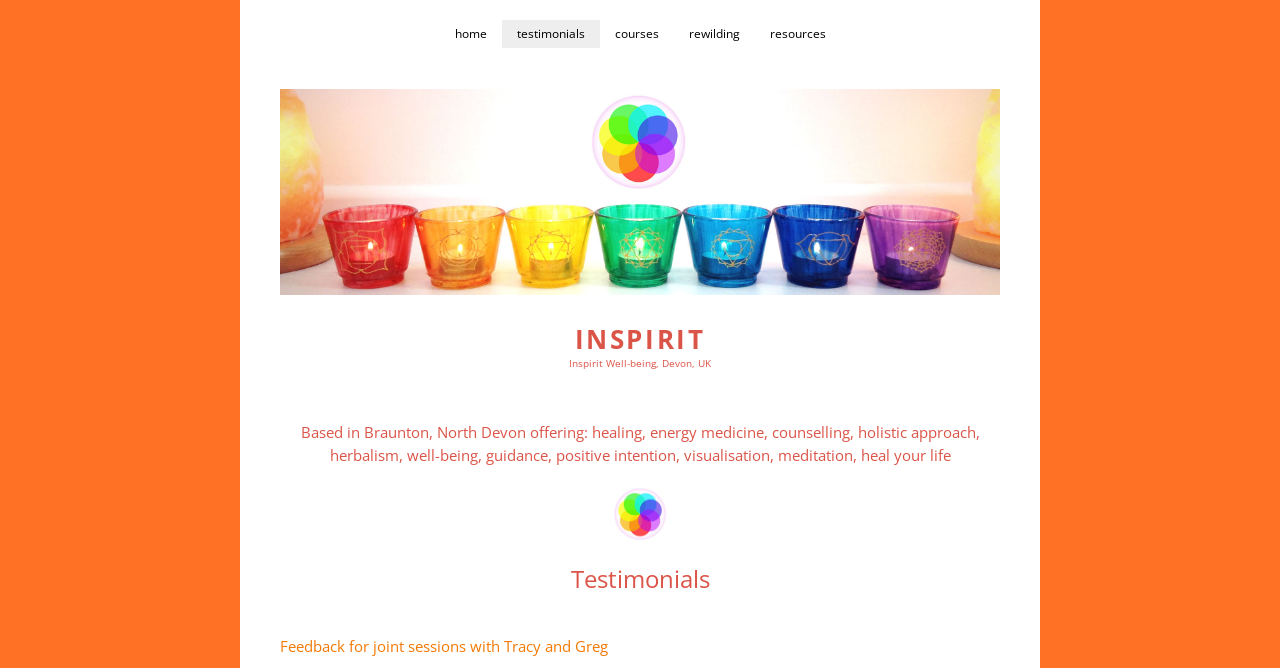Carefully examine the image and provide an in-depth answer to the question: What services are offered by Inspirit?

The services offered by Inspirit can be found in the StaticText 'Based in Braunton, North Devon offering: healing, energy medicine, counselling, holistic approach, herbalism, well-being, guidance, positive intention, visualisation, meditation, heal your life' which has a bounding box coordinate of [0.235, 0.632, 0.765, 0.696]. This text lists the various services provided by Inspirit.